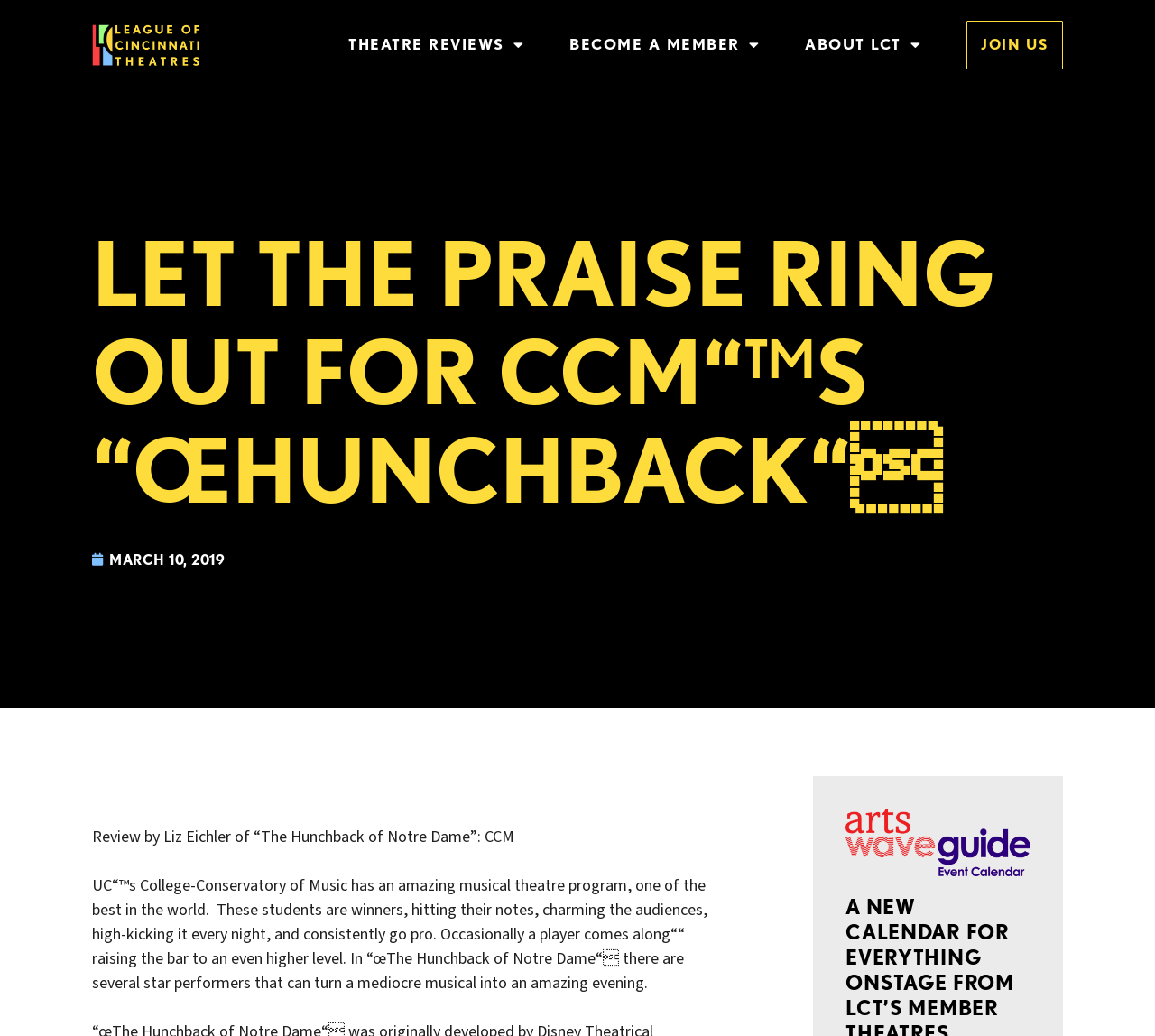Find the bounding box coordinates for the HTML element described in this sentence: "Theatre Reviews". Provide the coordinates as four float numbers between 0 and 1, in the format [left, top, right, bottom].

[0.302, 0.023, 0.454, 0.064]